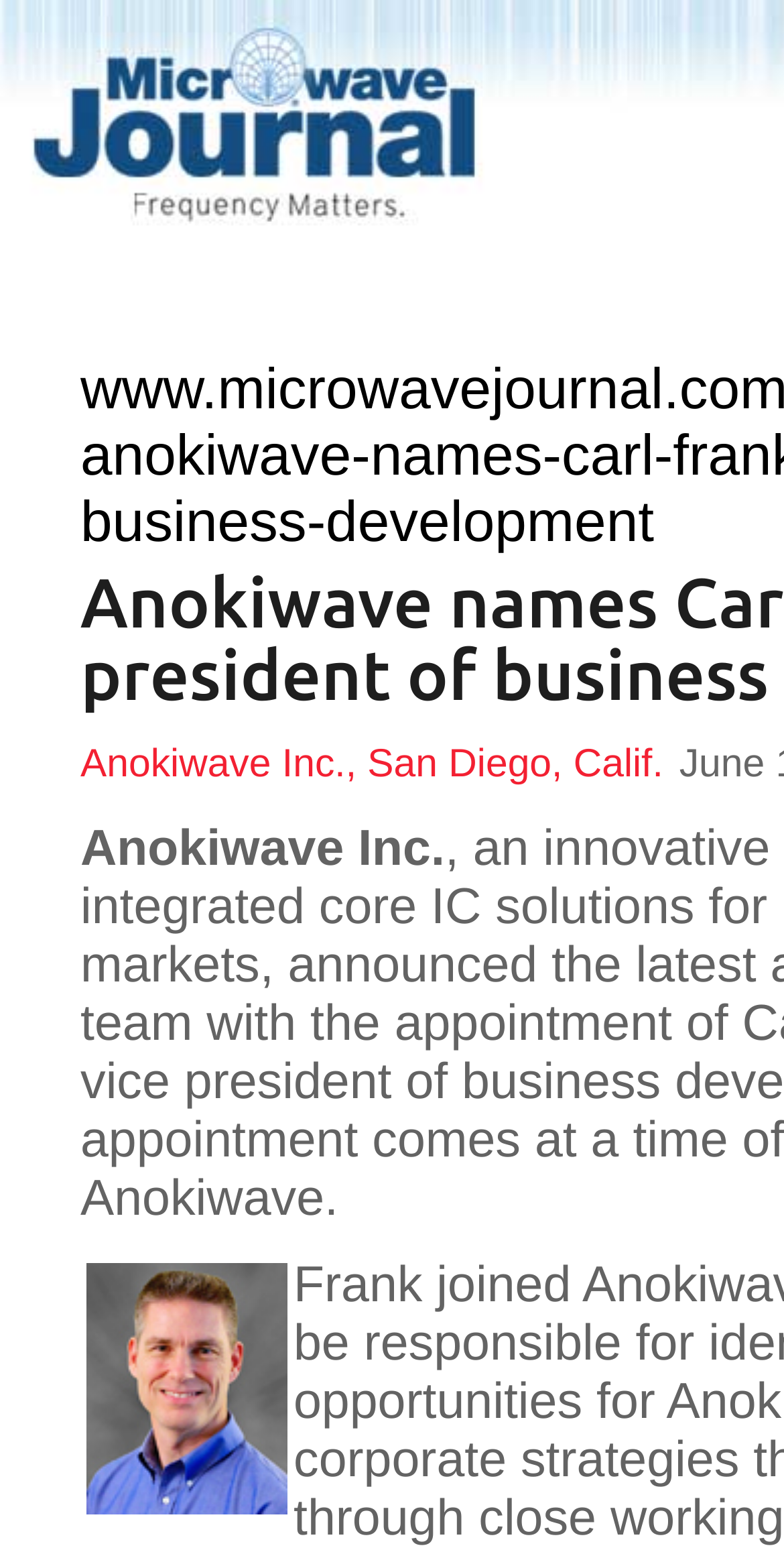Using the given element description, provide the bounding box coordinates (top-left x, top-left y, bottom-right x, bottom-right y) for the corresponding UI element in the screenshot: Anokiwave Inc., San Diego, Calif.

[0.103, 0.478, 0.846, 0.506]